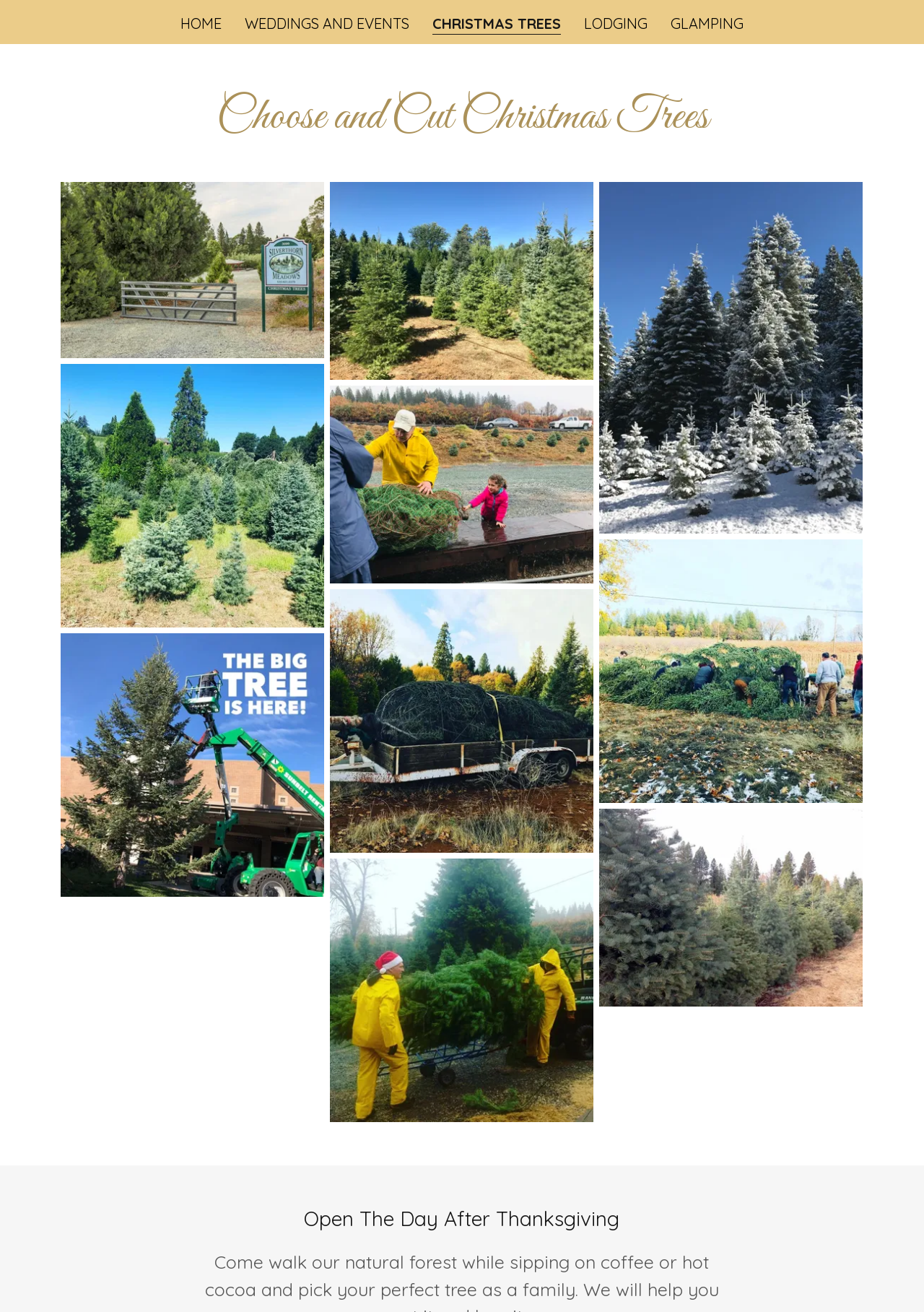Please give a one-word or short phrase response to the following question: 
How many images are on this webpage?

9